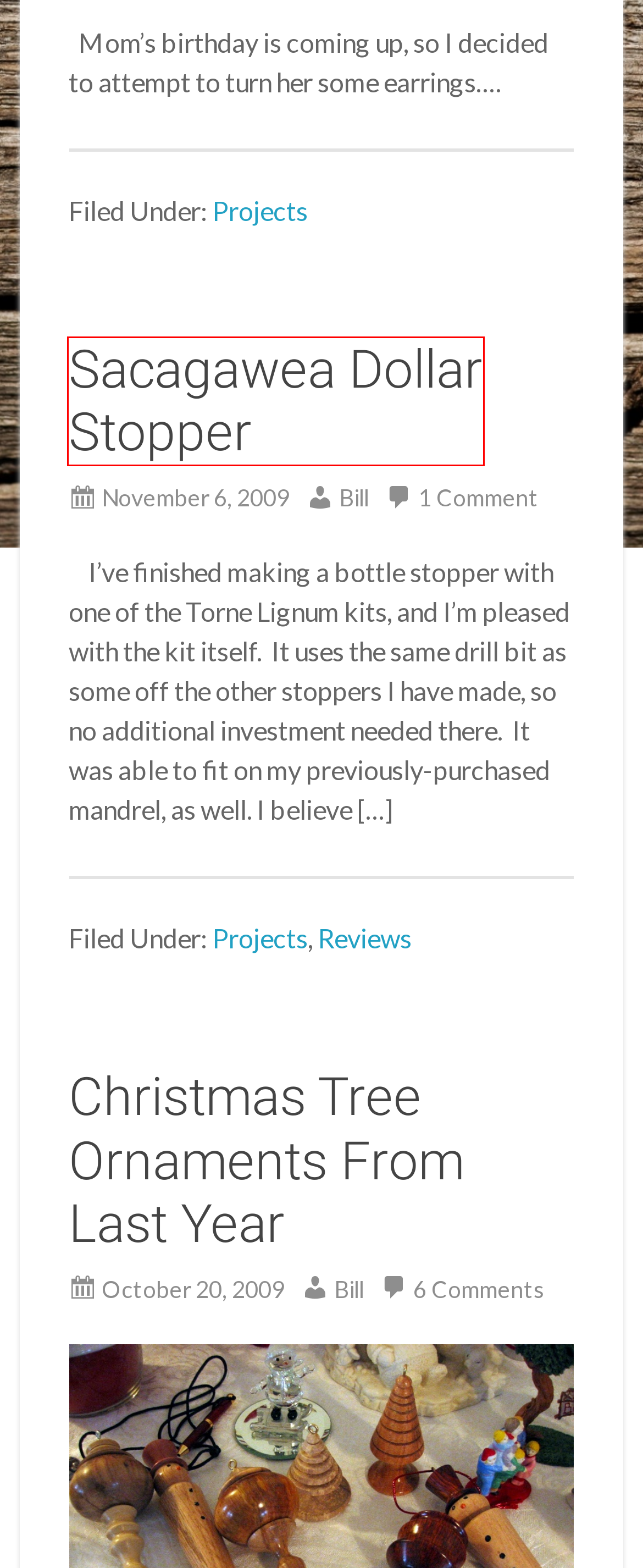You have a screenshot of a webpage with a red rectangle bounding box around an element. Identify the best matching webpage description for the new page that appears after clicking the element in the bounding box. The descriptions are:
A. Uncategorized | Woodturning Blog
B. Sacagawea Dollar Stopper | Woodturning Blog
C. Reviews | Woodturning Blog
D. Penturning Tip – “I Got Glue in the Tube” | Woodturning Blog
E. Christmas Tree Ornaments From Last Year | Woodturning Blog
F. A Pen Problem | Woodturning Blog
G. Projects | Woodturning Blog
H. Buffalo, you infernal beast! | Woodturning Blog

B